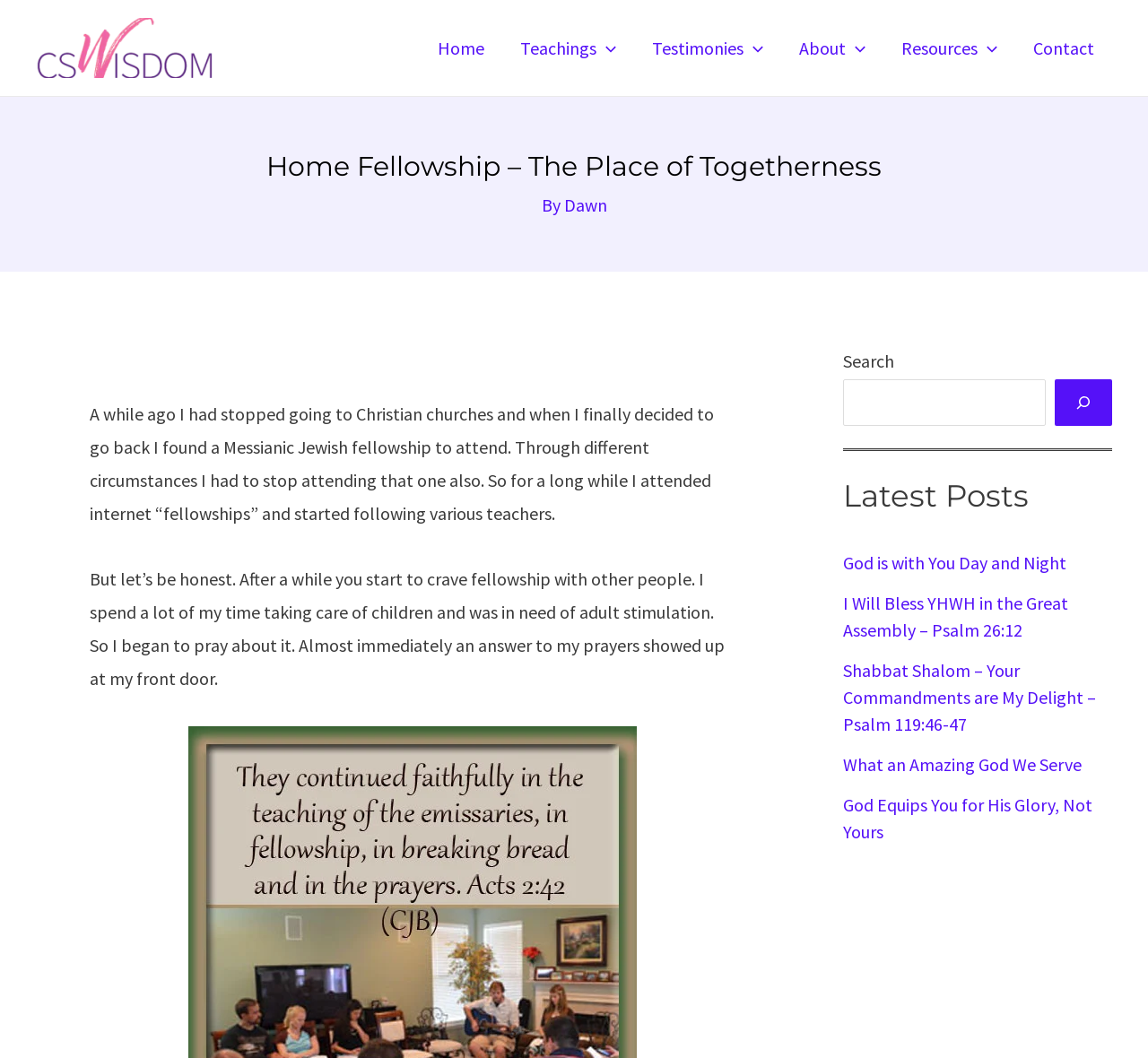How many latest posts are displayed on the webpage?
Using the image as a reference, answer the question with a short word or phrase.

5